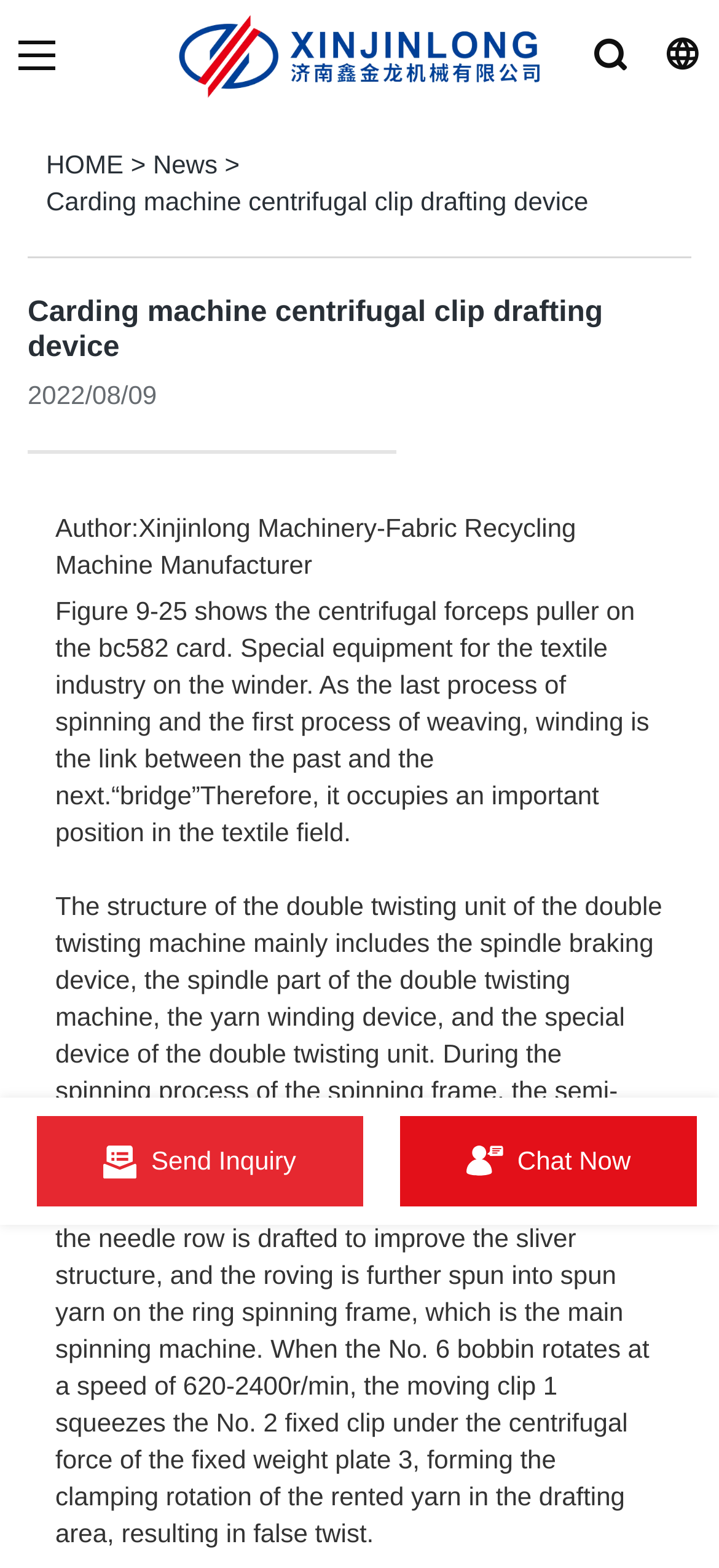Can you determine the main header of this webpage?

Carding machine centrifugal clip drafting device